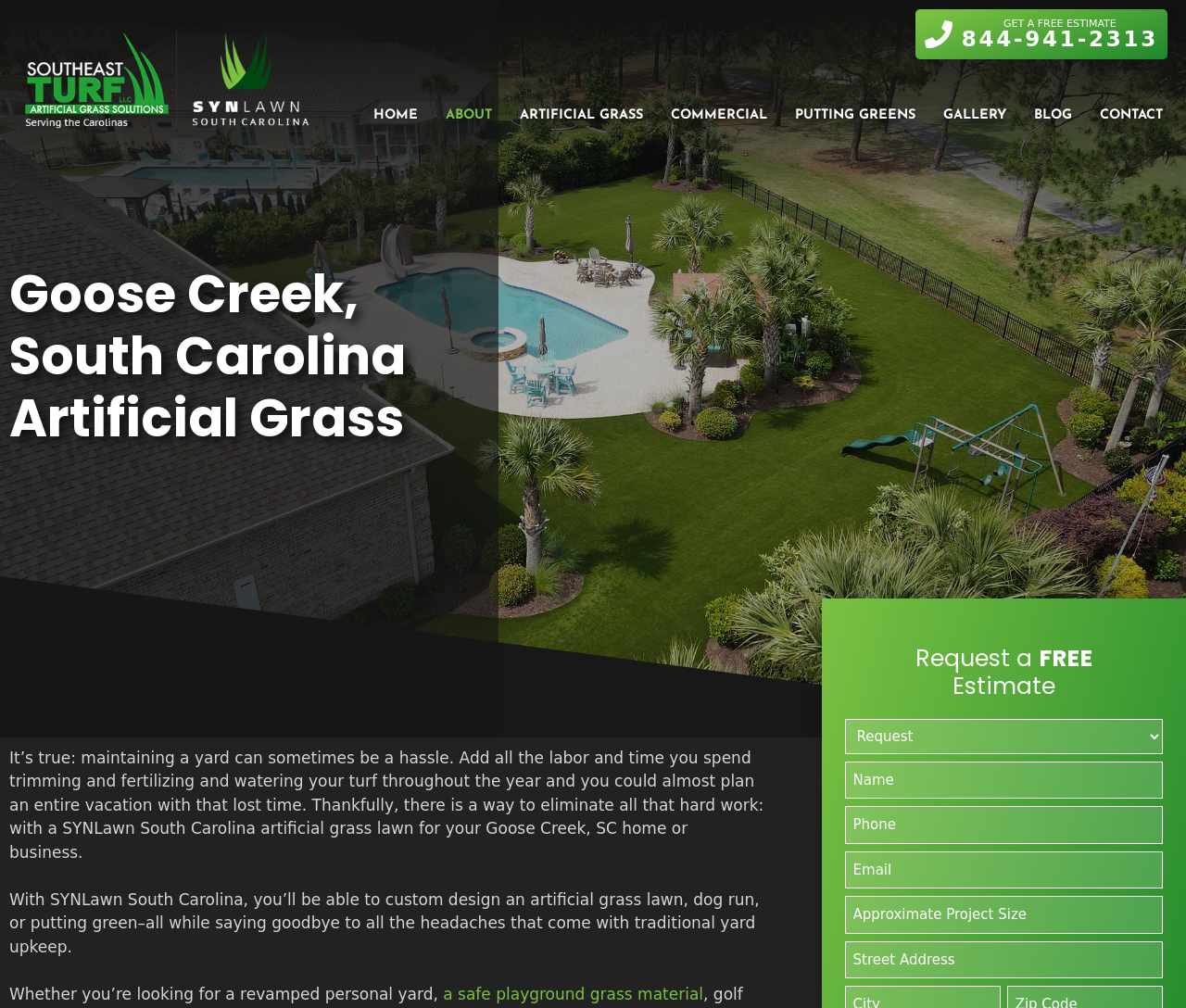Construct a thorough caption encompassing all aspects of the webpage.

This webpage is about artificial grass installation services in Goose Creek, South Carolina. At the top, there is a banner with a logo of SYNLawn Carolina, a navigation menu with links to different sections of the website, and a phone number to get a free estimate.

Below the banner, there is a heading that reads "Goose Creek, South Carolina Artificial Grass" followed by a paragraph of text that explains the benefits of having an artificial grass lawn, including eliminating yard maintenance and custom designing a lawn or putting green.

Further down, there is a section with a heading "Request a FREE Estimate" where users can fill out a form to request a free estimate. The form includes fields for name, phone number, email, approximate project size, and street address.

To the right of the form, there is a call-to-action button that reads "GET A FREE ESTIMATE" along with the phone number. There is also a link to get a free consultation.

Throughout the page, there are several links to different sections of the website, including the home page, about page, artificial grass page, commercial page, putting greens page, gallery, blog, and contact page.